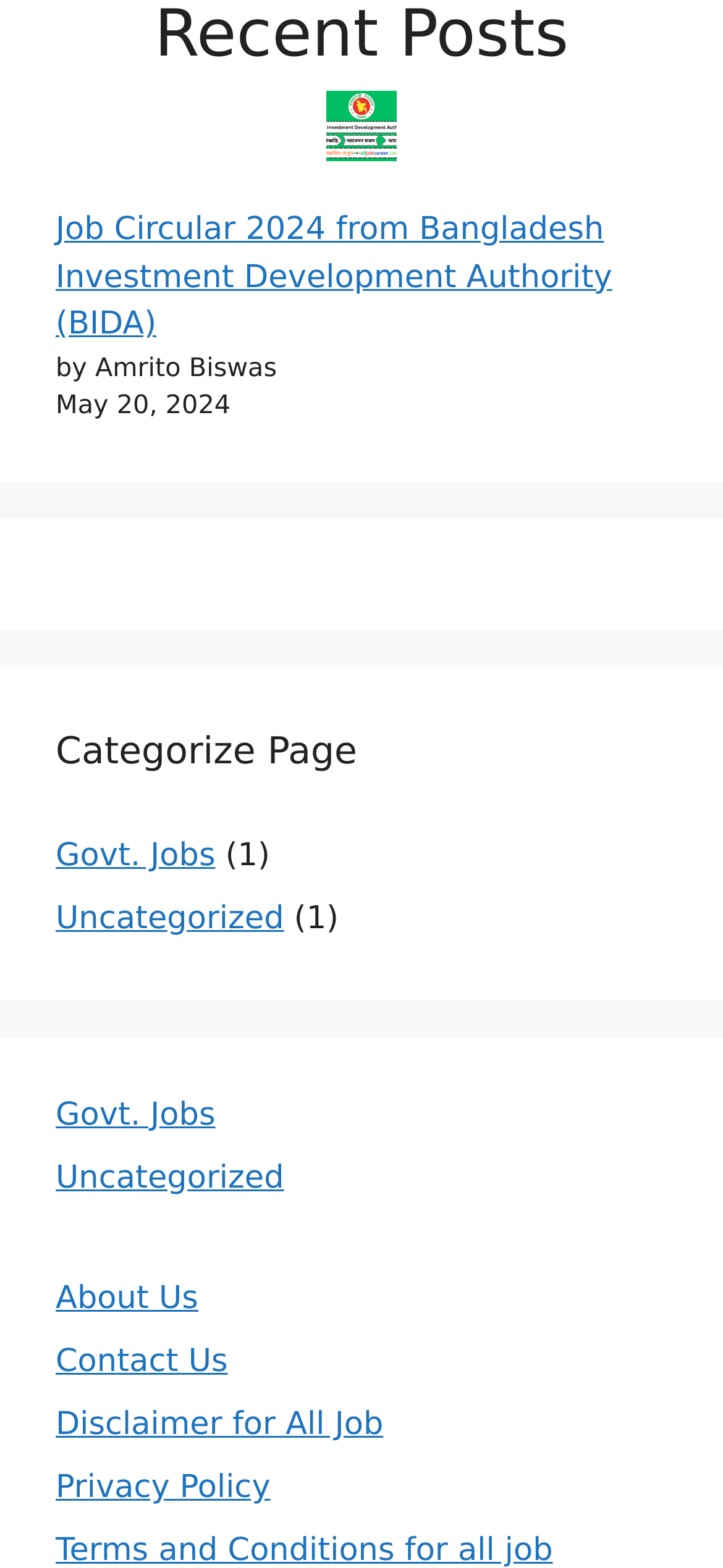Provide a brief response using a word or short phrase to this question:
What is the category of the job?

Govt. Jobs